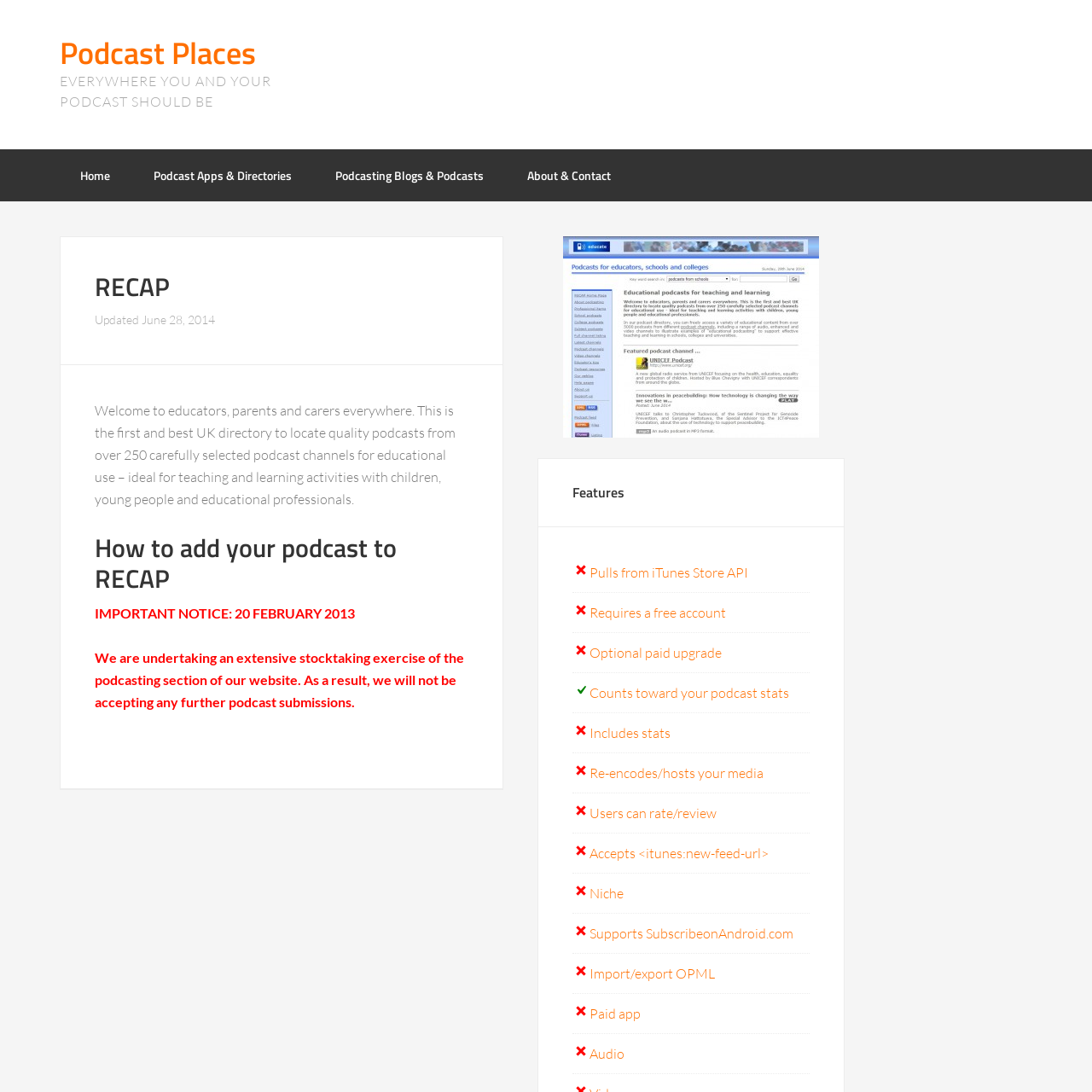Please give a short response to the question using one word or a phrase:
What features does RECAP offer?

Multiple features